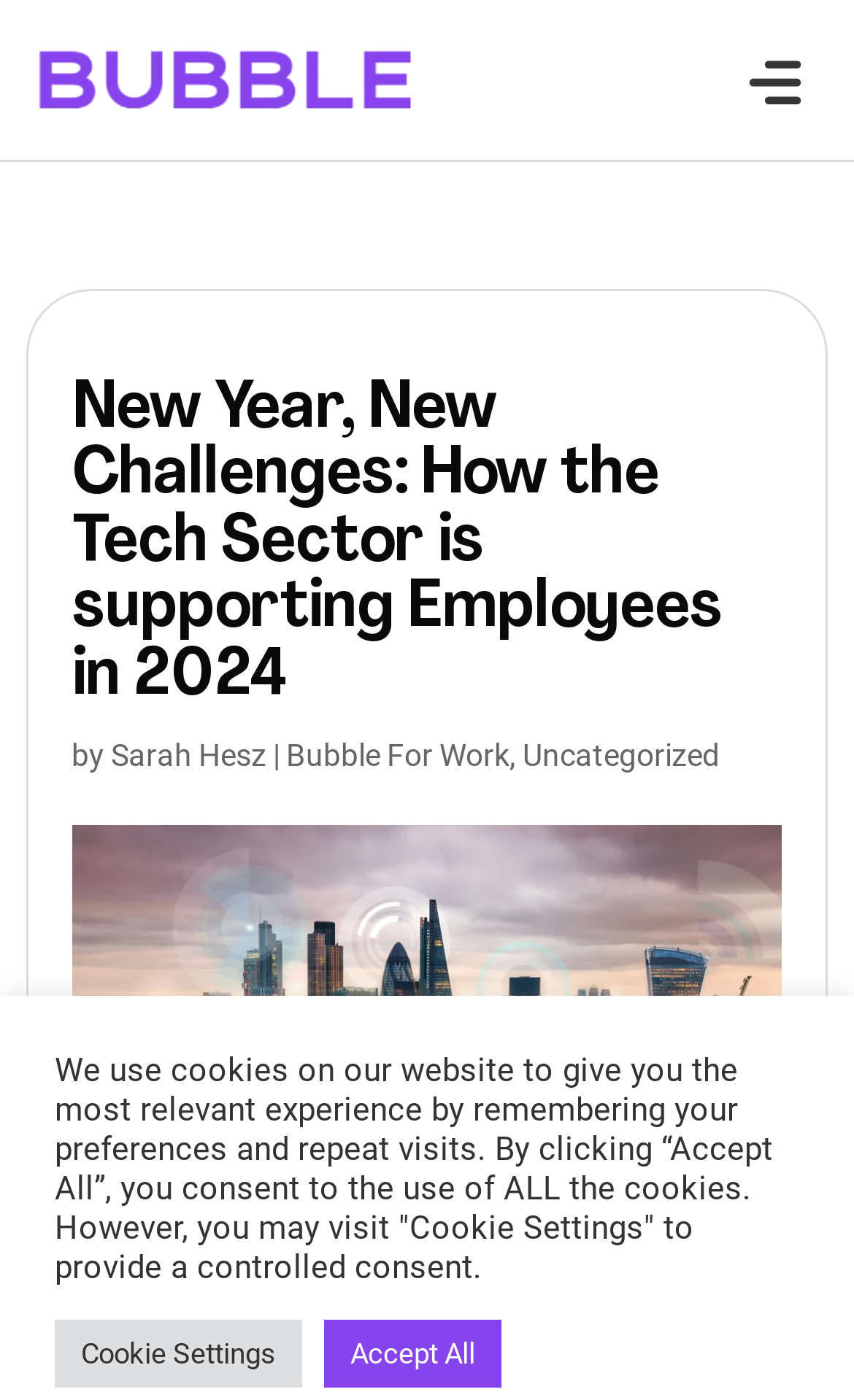Provide a short, one-word or phrase answer to the question below:
What category is the article under?

Uncategorized